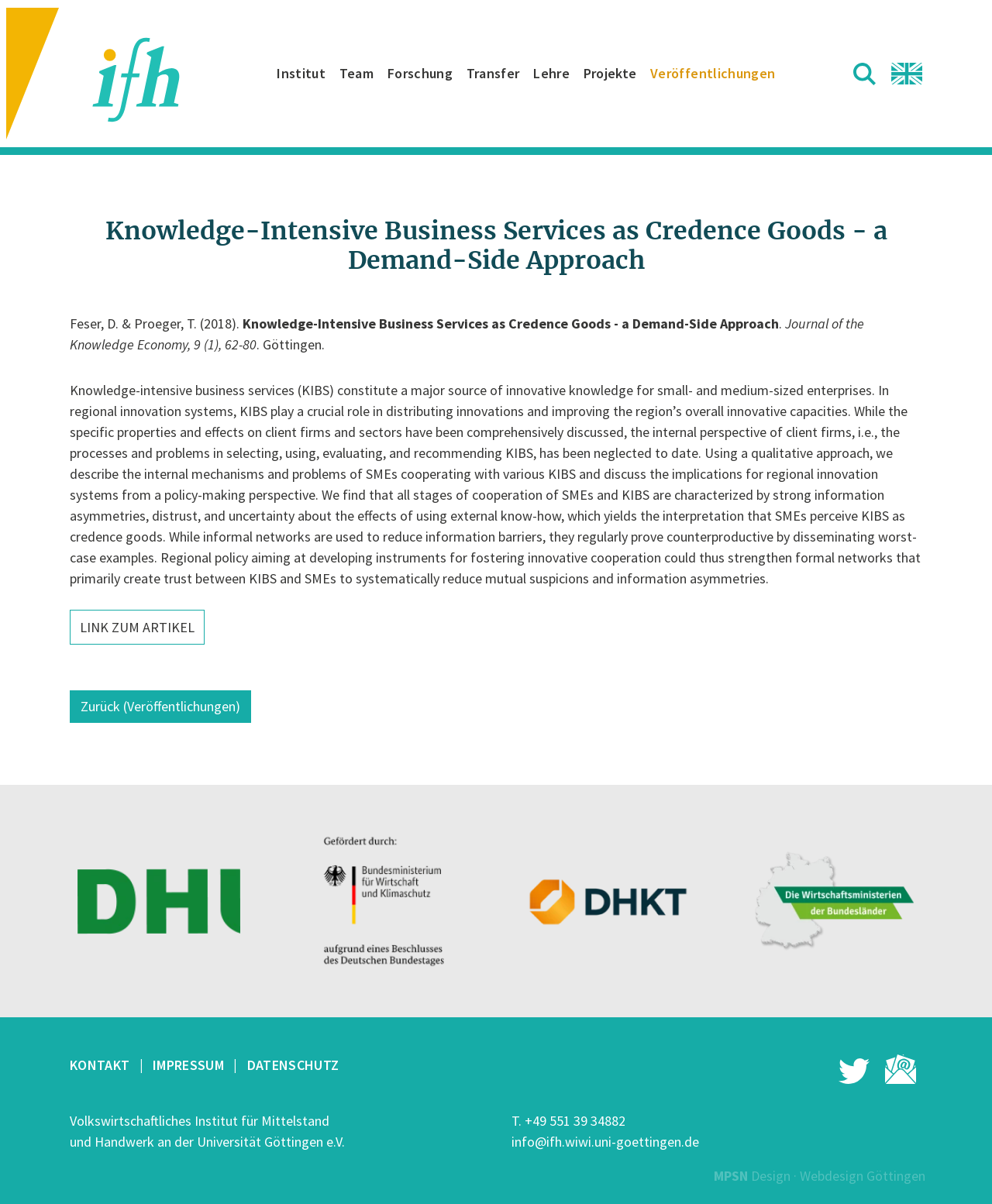Could you determine the bounding box coordinates of the clickable element to complete the instruction: "Go to the 'Lehre' page"? Provide the coordinates as four float numbers between 0 and 1, i.e., [left, top, right, bottom].

[0.531, 0.051, 0.581, 0.071]